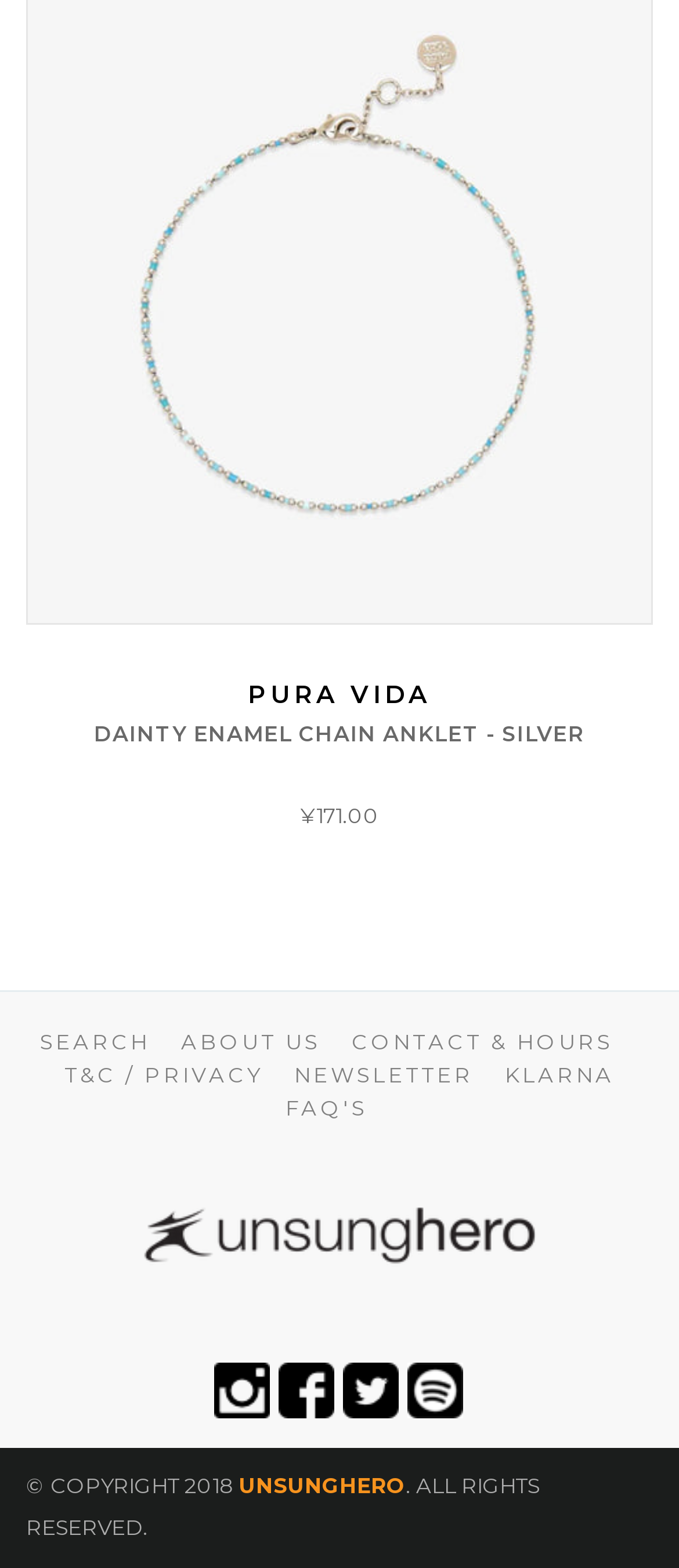Find the bounding box coordinates of the clickable area required to complete the following action: "Check prices in Yen".

[0.442, 0.513, 0.558, 0.529]